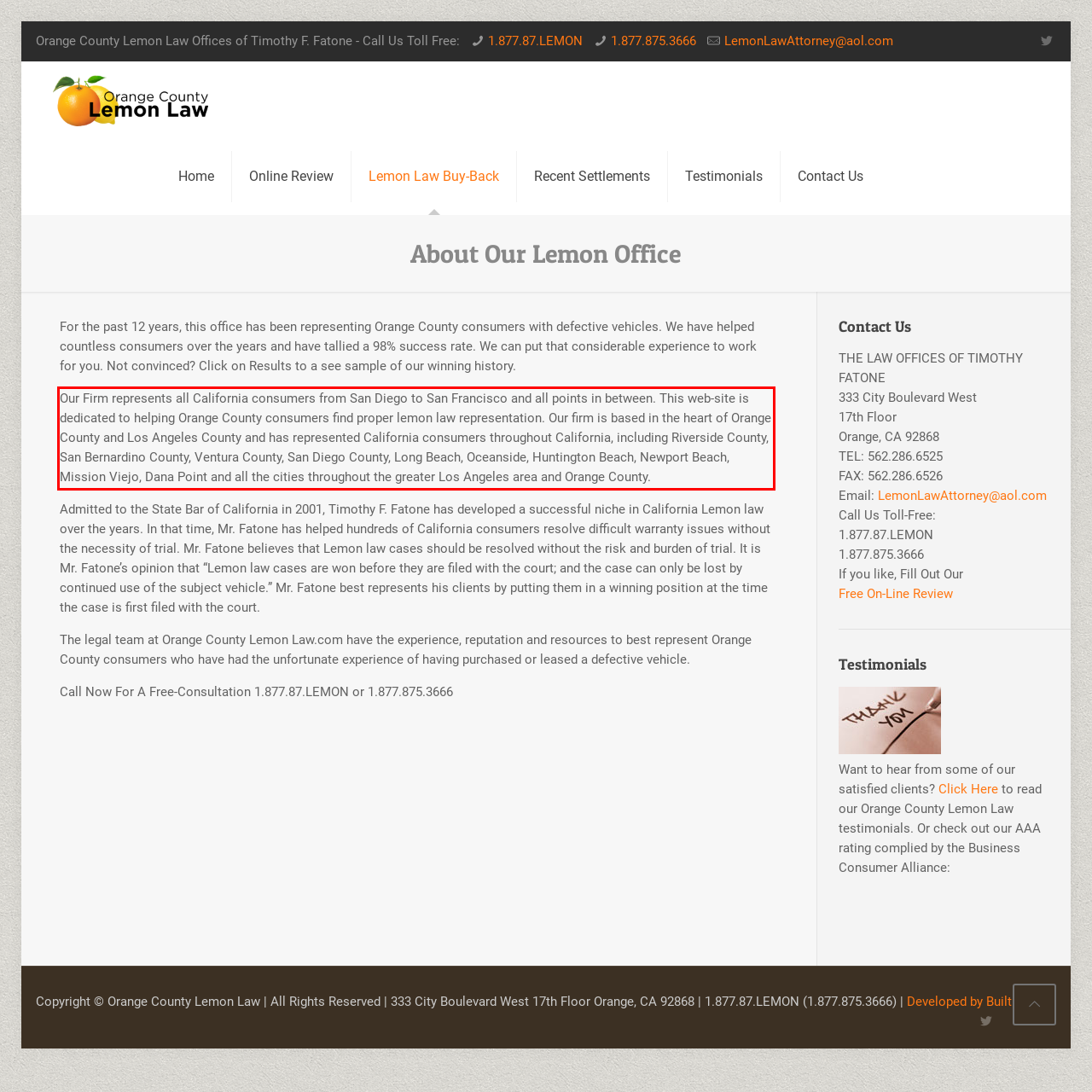From the screenshot of the webpage, locate the red bounding box and extract the text contained within that area.

Our Firm represents all California consumers from San Diego to San Francisco and all points in between. This web-site is dedicated to helping Orange County consumers find proper lemon law representation. Our firm is based in the heart of Orange County and Los Angeles County and has represented California consumers throughout California, including Riverside County, San Bernardino County, Ventura County, San Diego County, Long Beach, Oceanside, Huntington Beach, Newport Beach, Mission Viejo, Dana Point and all the cities throughout the greater Los Angeles area and Orange County.